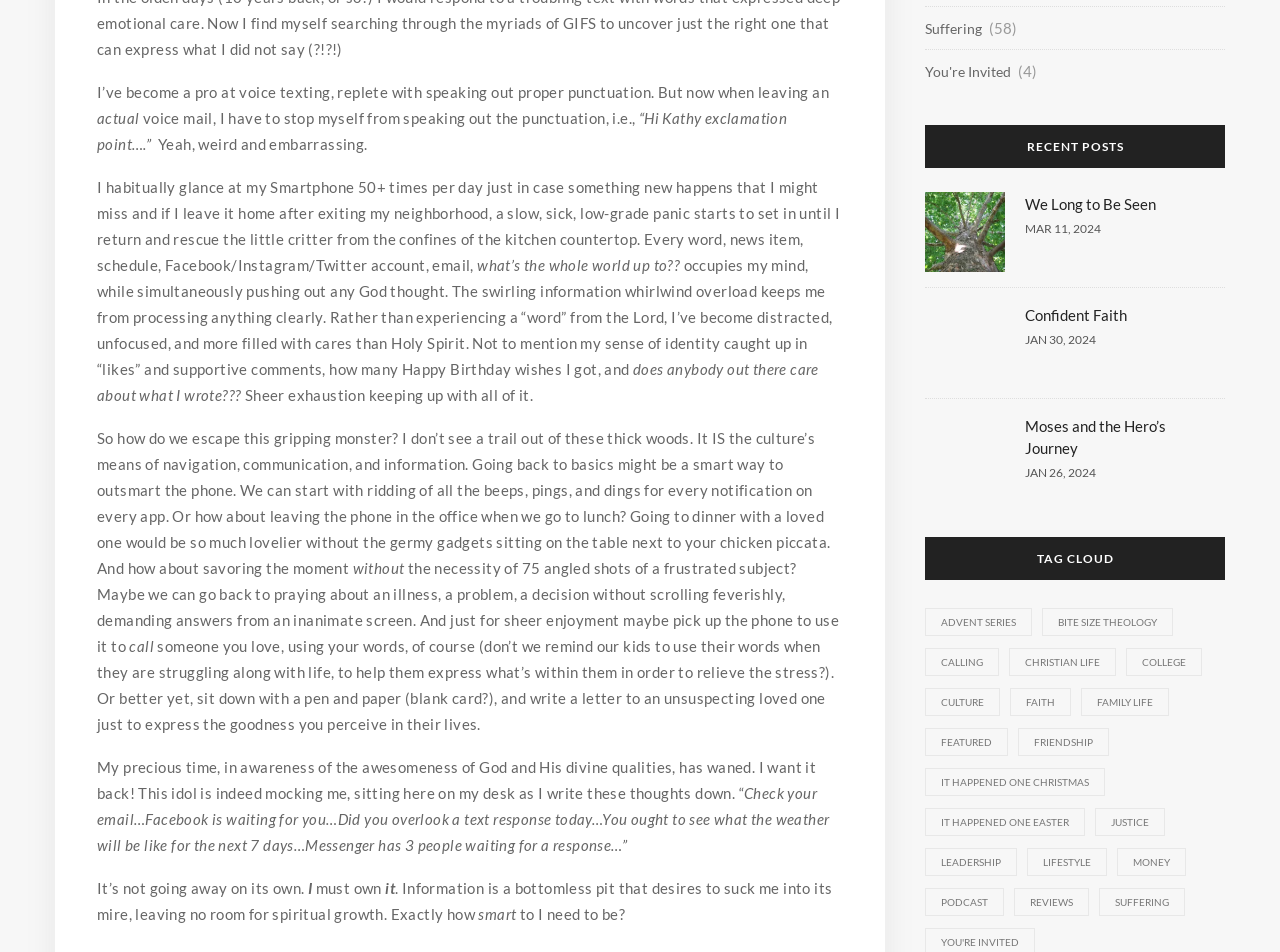Please locate the bounding box coordinates of the element's region that needs to be clicked to follow the instruction: "Explore 'TAG CLOUD'". The bounding box coordinates should be provided as four float numbers between 0 and 1, i.e., [left, top, right, bottom].

[0.723, 0.564, 0.957, 0.61]